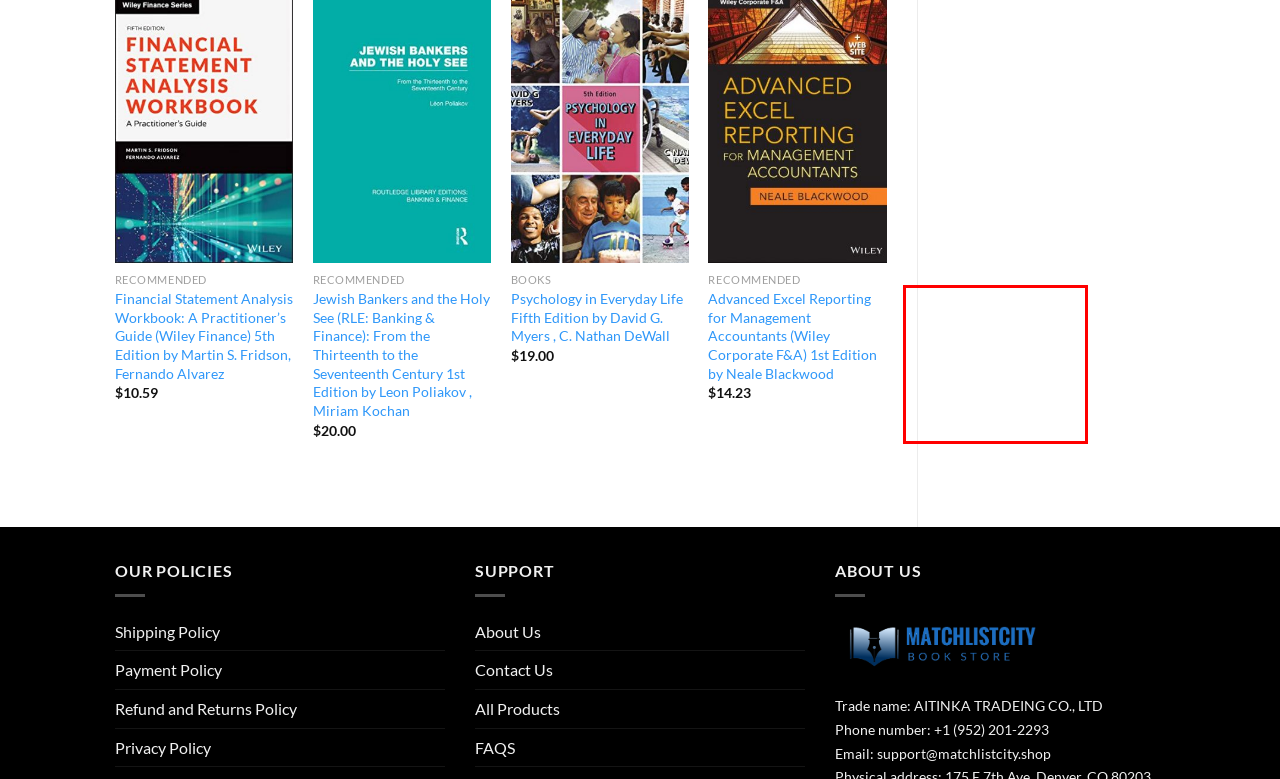Within the screenshot of the webpage, there is a red rectangle. Please recognize and generate the text content inside this red bounding box.

Occupational Therapy in Mental Health: A Vision for Participation Second Edition by Catana Brown PhD OTR/L FAOTA , Virginia C. Stoffel PhD OT FAOTA , Jaime Mu?oz PhD OTR/L FAOTA